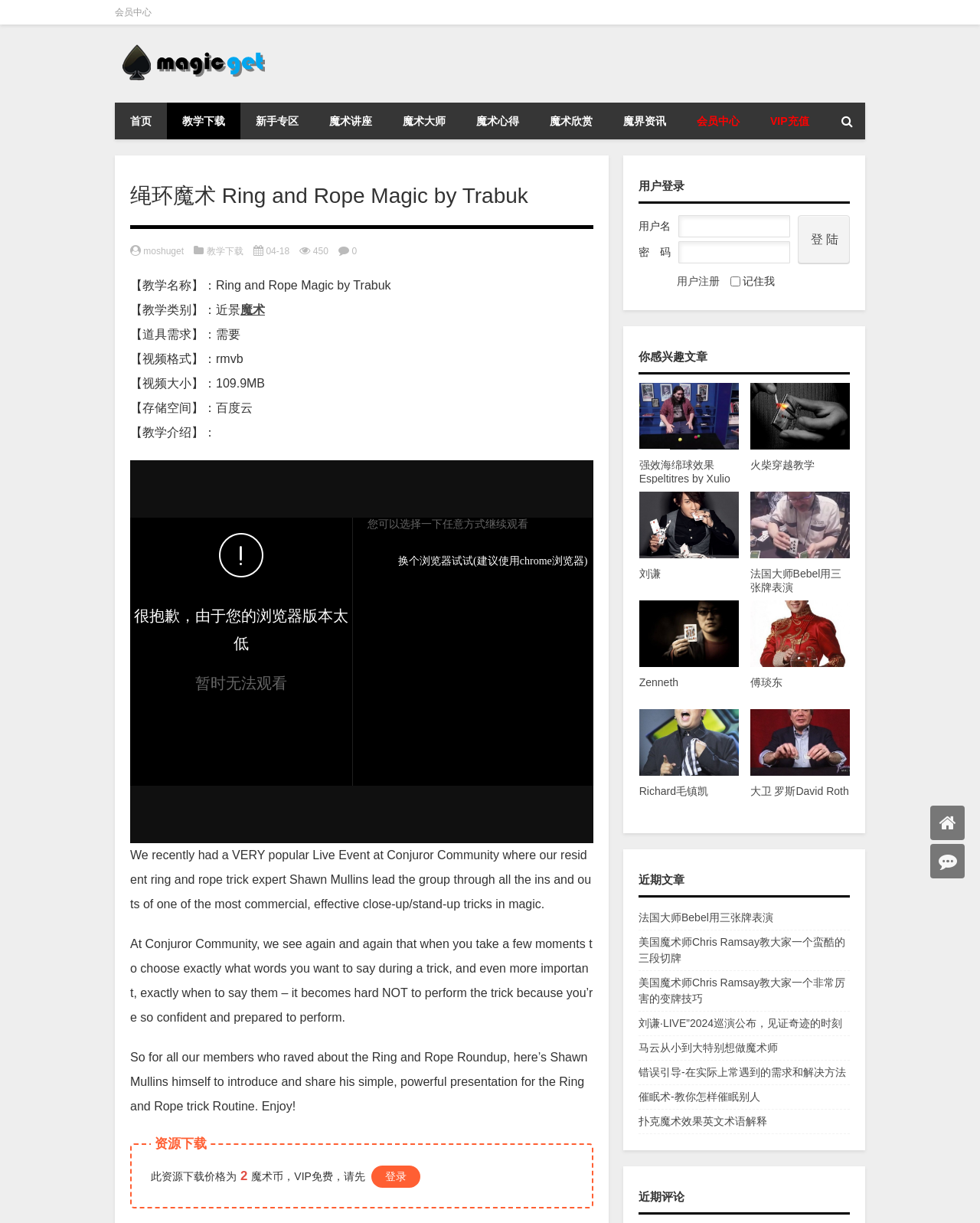What is the format of the video?
Using the visual information, answer the question in a single word or phrase.

rmvb